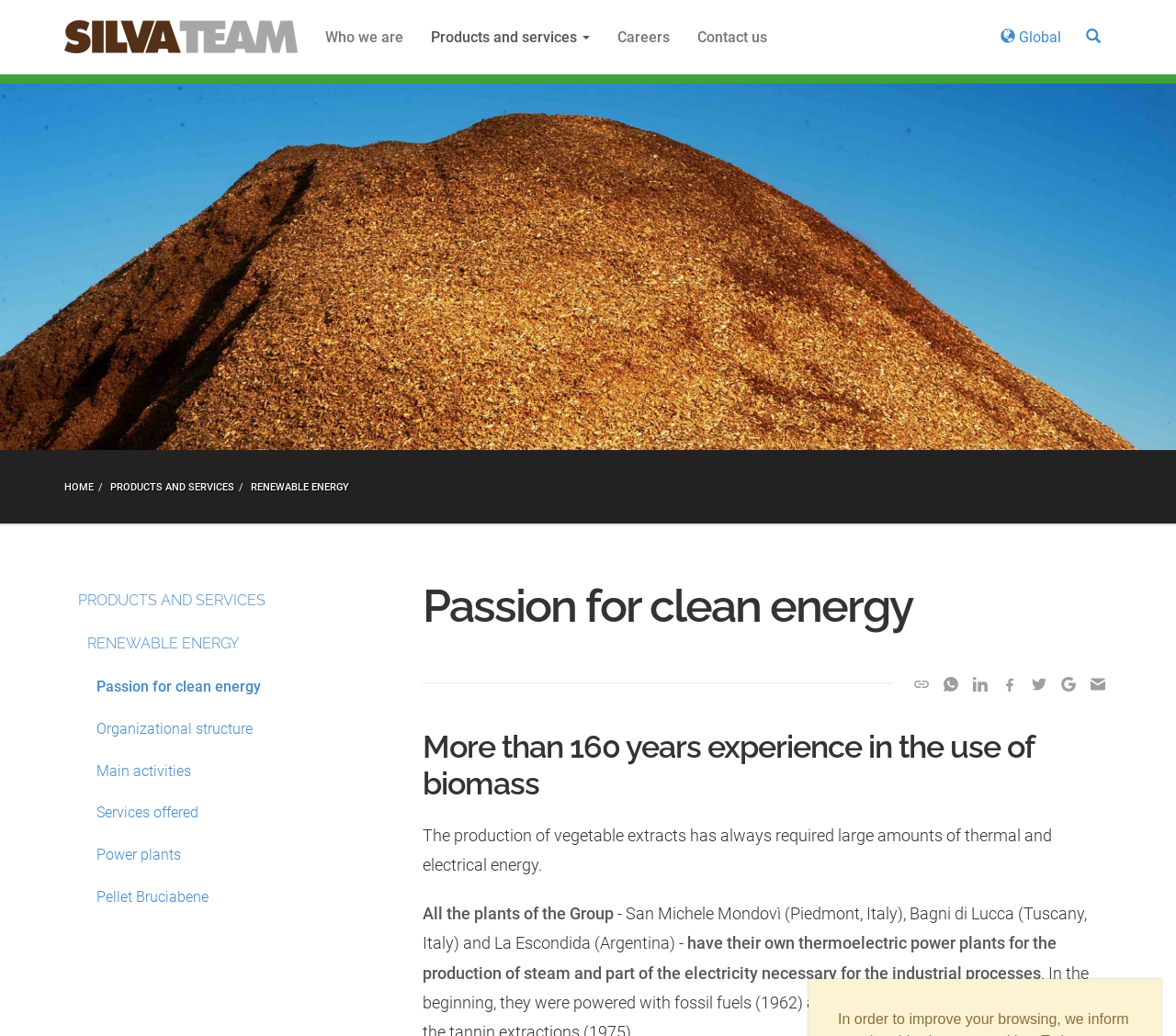Explain the webpage in detail, including its primary components.

The webpage is about Silvateam, a company passionate about clean energy and renewable energy. At the top, there is a navigation menu with links to "Who we are", "Products and services", "Careers", and "Contact us". Below this menu, there is a global navigation link and a button. 

On the left side, there are two columns of links. The top column has links to "HOME", "PRODUCTS AND SERVICES", and "RENEWABLE ENERGY". The second column has links to various topics related to products and services, including "Passion for clean energy", "Organizational structure", and "Power plants". 

On the right side, there is a heading "Passion for clean energy" followed by a section with six buttons, each accompanied by a small image. 

Below this section, there is a heading "More than 160 years experience in the use of biomass" followed by three paragraphs of text. The text describes the production of vegetable extracts and how the company's plants have their own thermoelectric power plants for energy production.